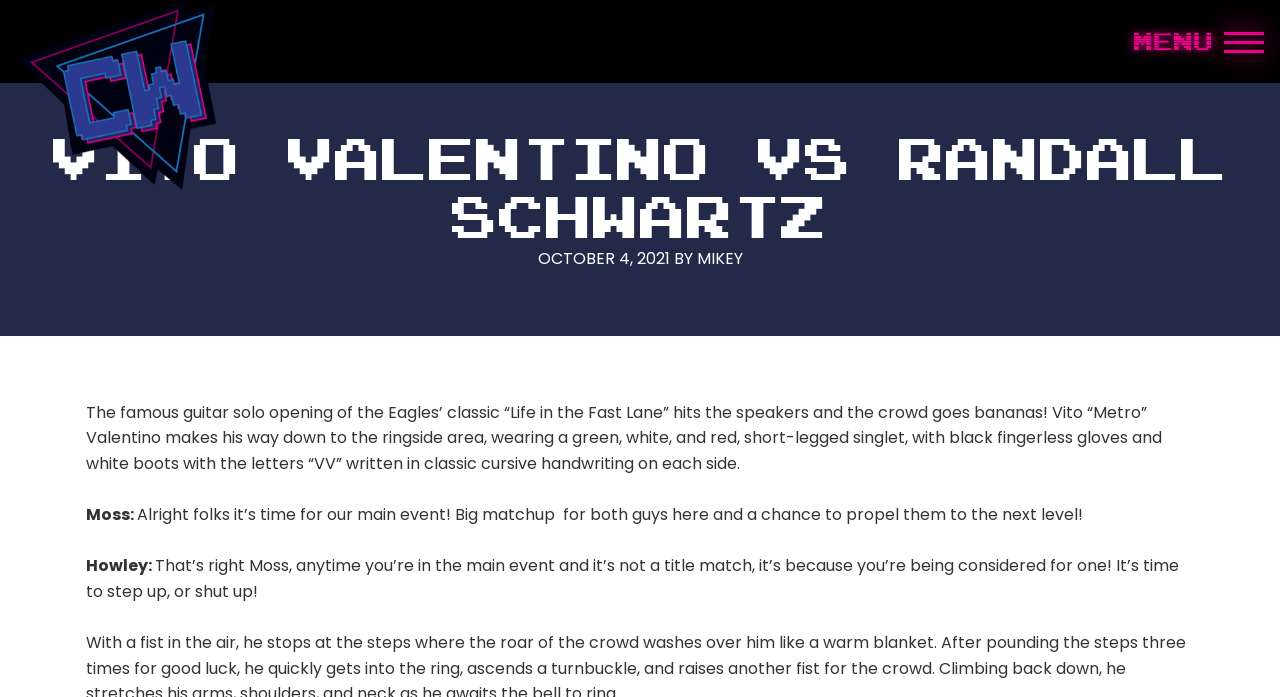What is Vito Valentino wearing?
Please provide a comprehensive answer based on the visual information in the image.

The static text describing Vito Valentino's attire is located in the paragraph element, which is a child of the header element. The text states that Vito is wearing a 'green, white, and red, short-legged singlet', indicating his attire.